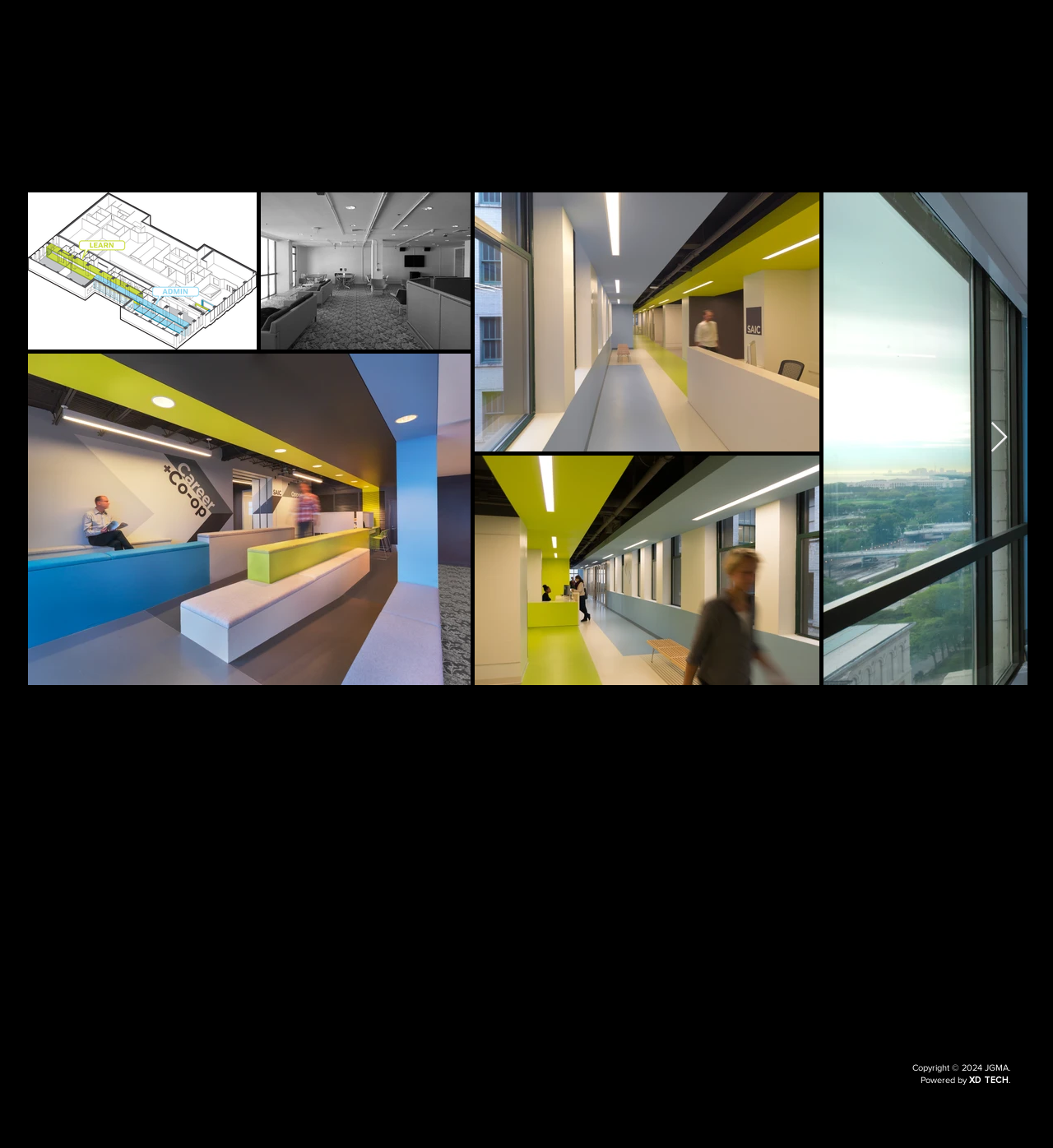Determine the bounding box coordinates of the region I should click to achieve the following instruction: "Click on Finance". Ensure the bounding box coordinates are four float numbers between 0 and 1, i.e., [left, top, right, bottom].

None